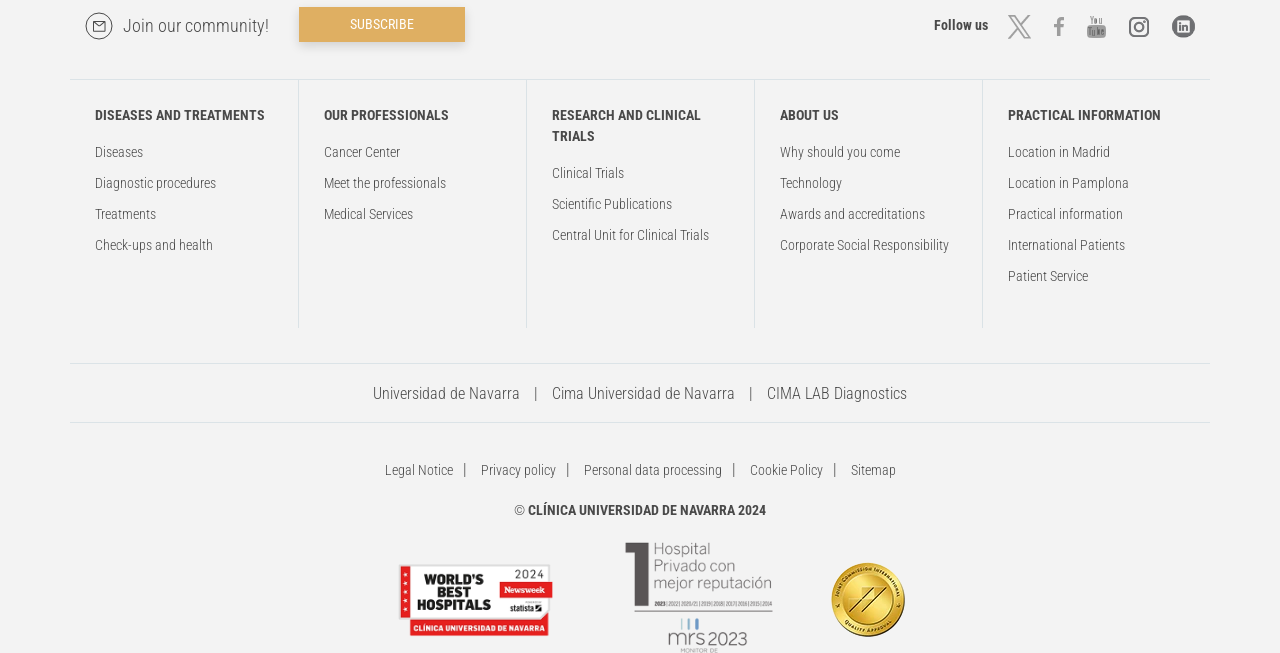Locate the bounding box coordinates of the clickable element to fulfill the following instruction: "View the location in Madrid". Provide the coordinates as four float numbers between 0 and 1 in the format [left, top, right, bottom].

[0.788, 0.22, 0.867, 0.245]